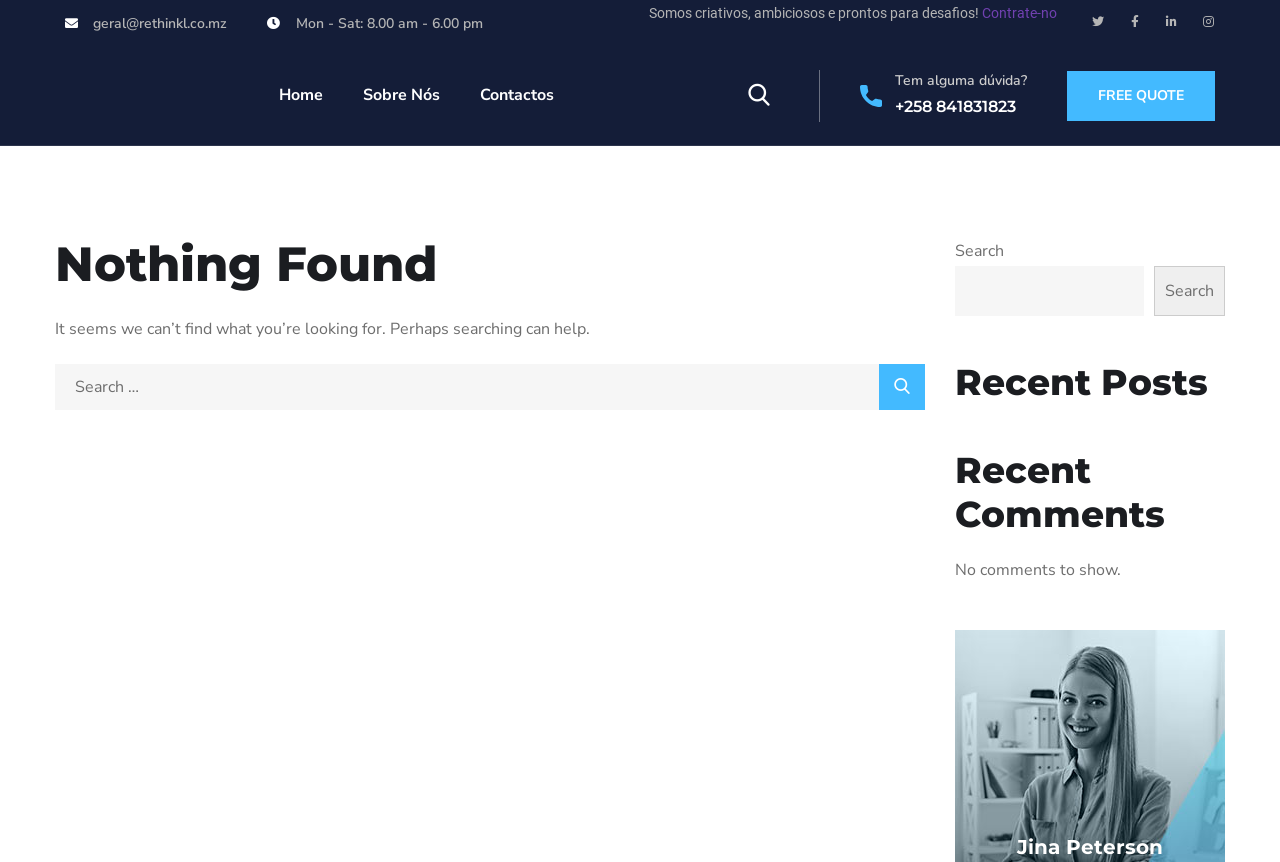Given the description "Contrate-no", provide the bounding box coordinates of the corresponding UI element.

[0.767, 0.006, 0.826, 0.024]